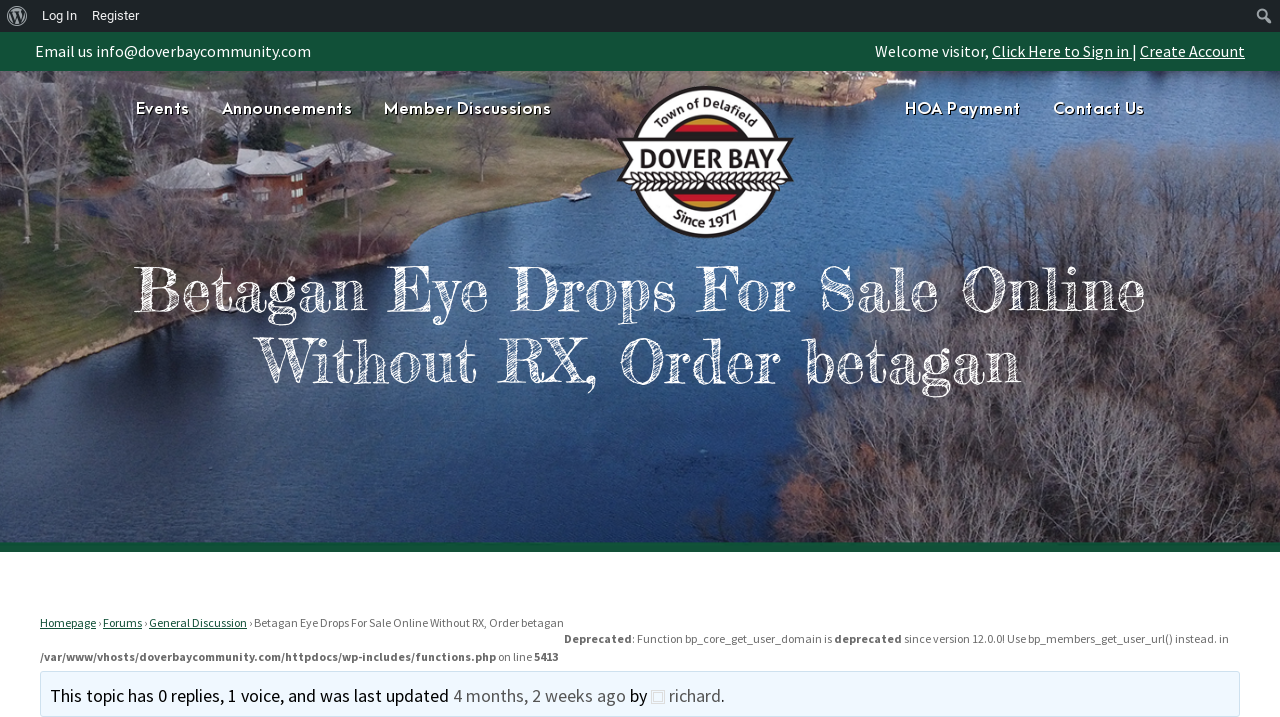What is the email address to contact?
Based on the visual details in the image, please answer the question thoroughly.

The email address to contact can be found at the top of the webpage, where it says 'Email us info@doverbaycommunity.com'.